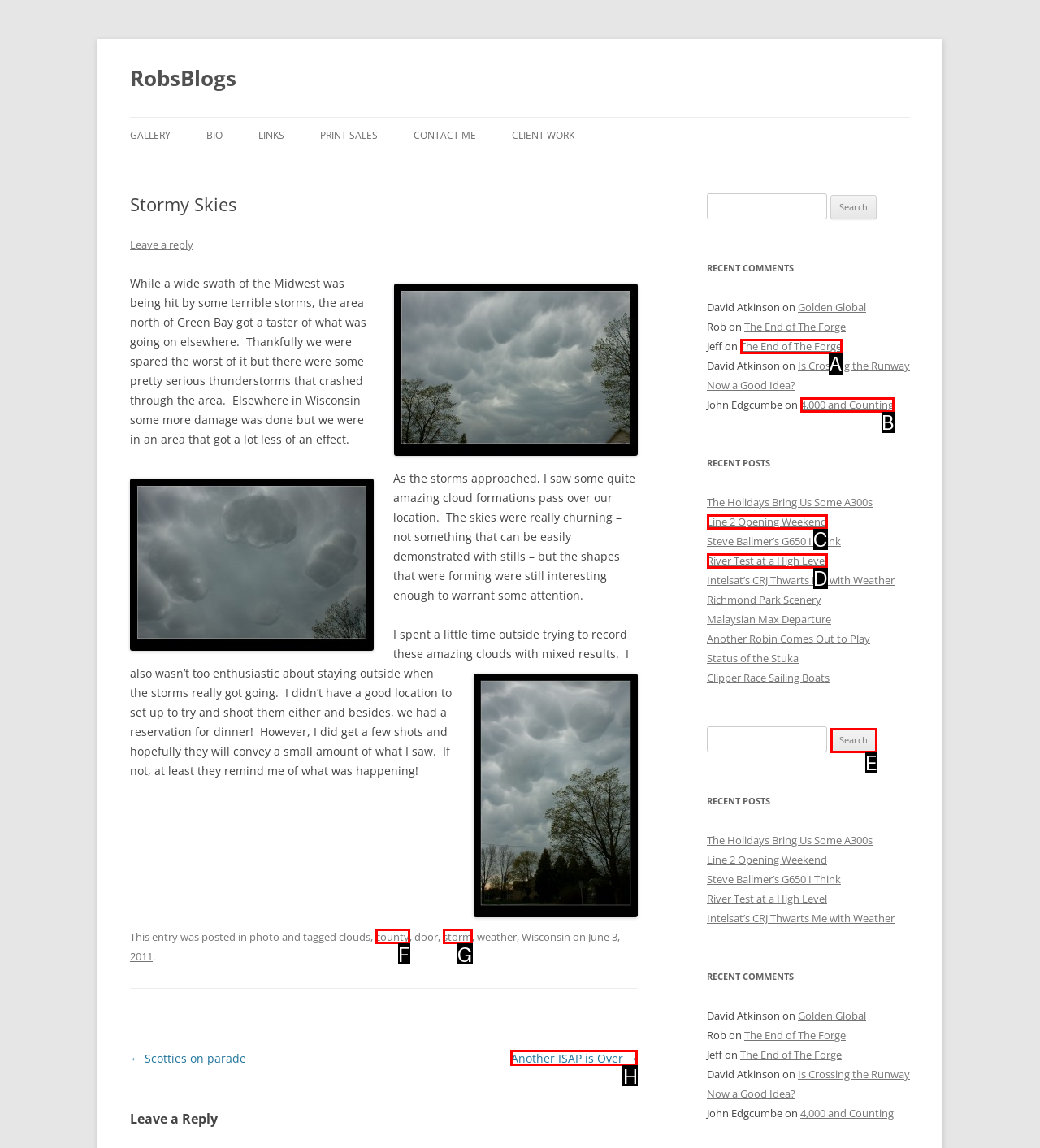Select the HTML element that matches the description: Line 2 Opening Weekend. Provide the letter of the chosen option as your answer.

C